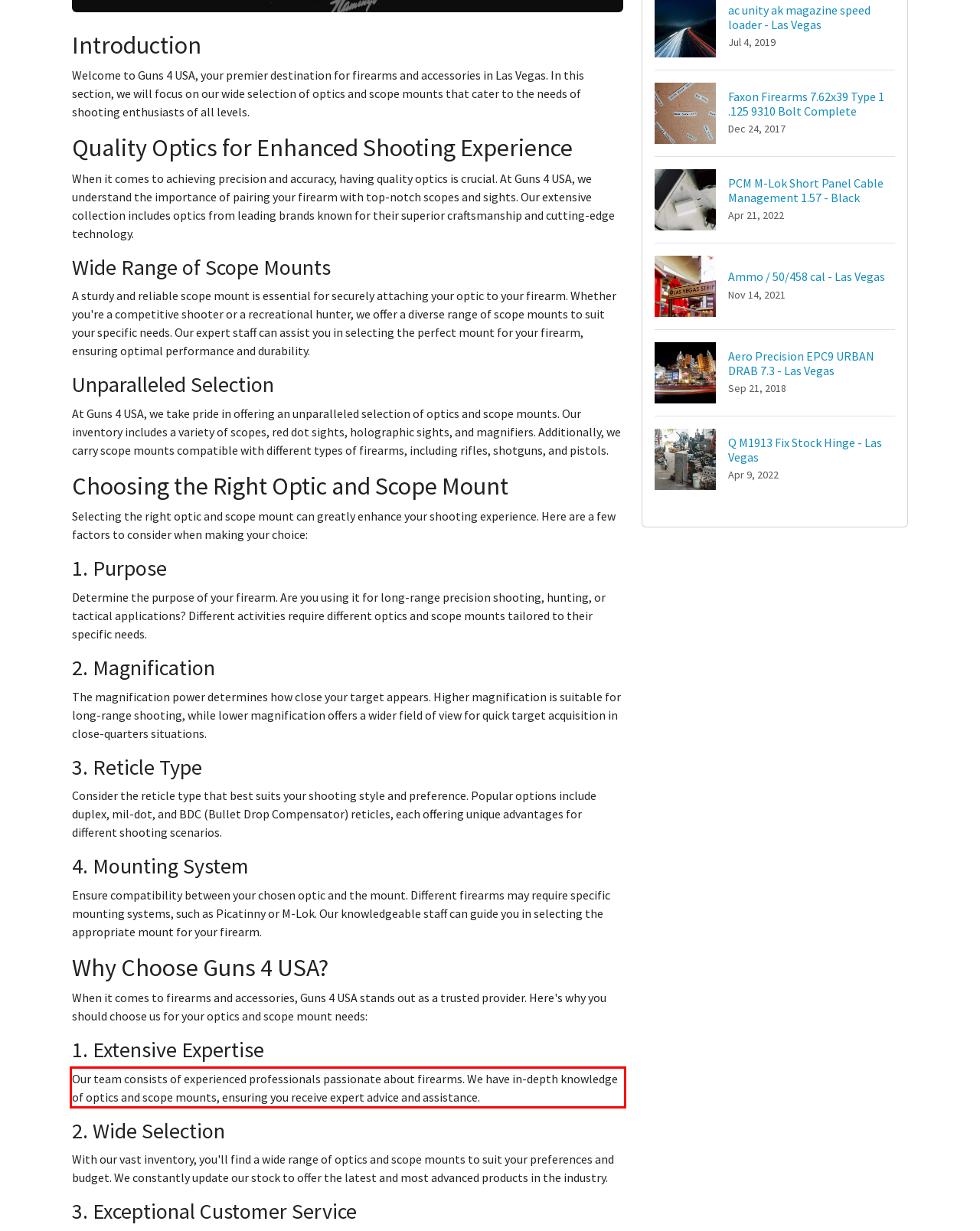You have a screenshot of a webpage with a red bounding box. Use OCR to generate the text contained within this red rectangle.

Our team consists of experienced professionals passionate about firearms. We have in-depth knowledge of optics and scope mounts, ensuring you receive expert advice and assistance.